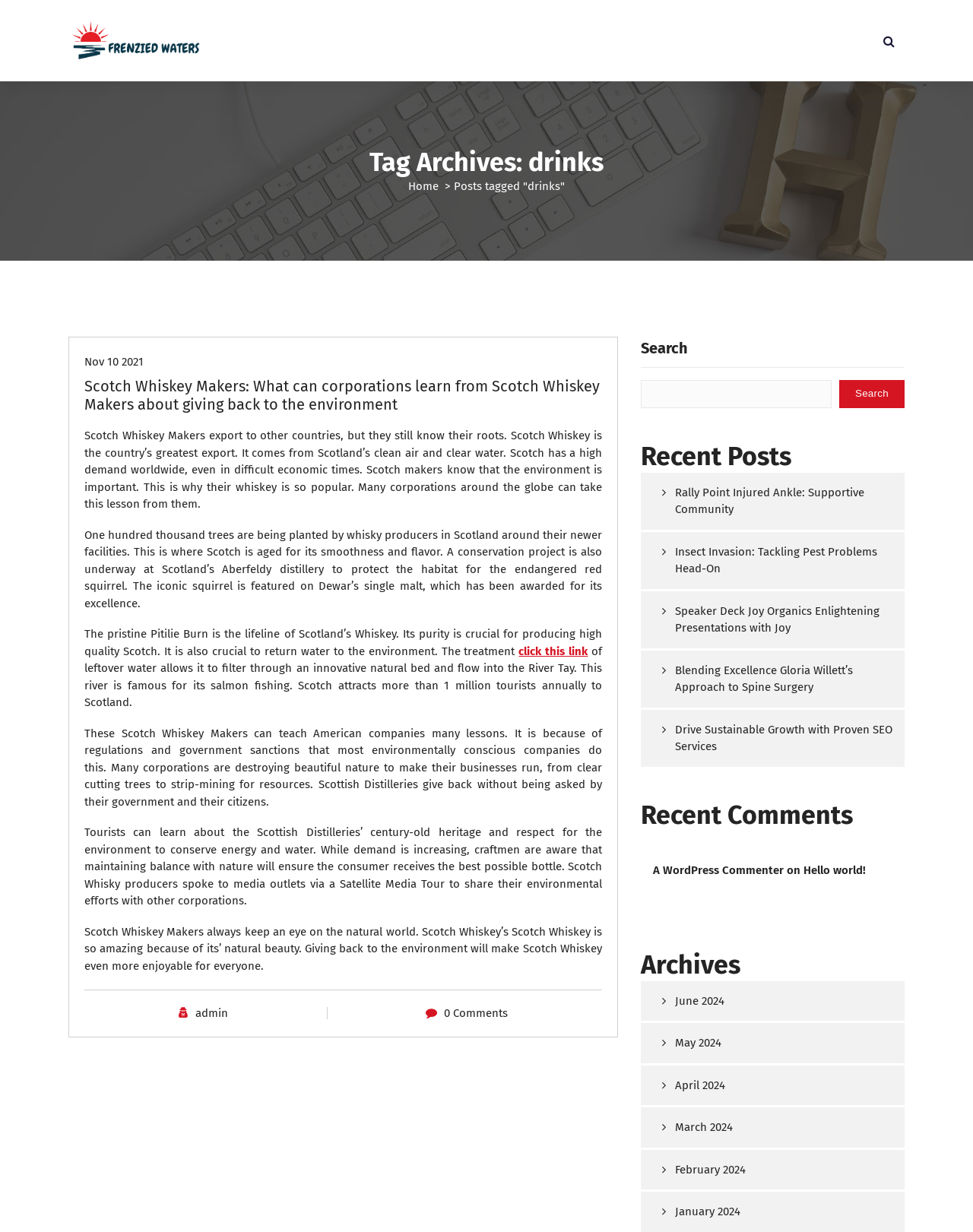How many recent posts are listed on the webpage?
Give a single word or phrase answer based on the content of the image.

5